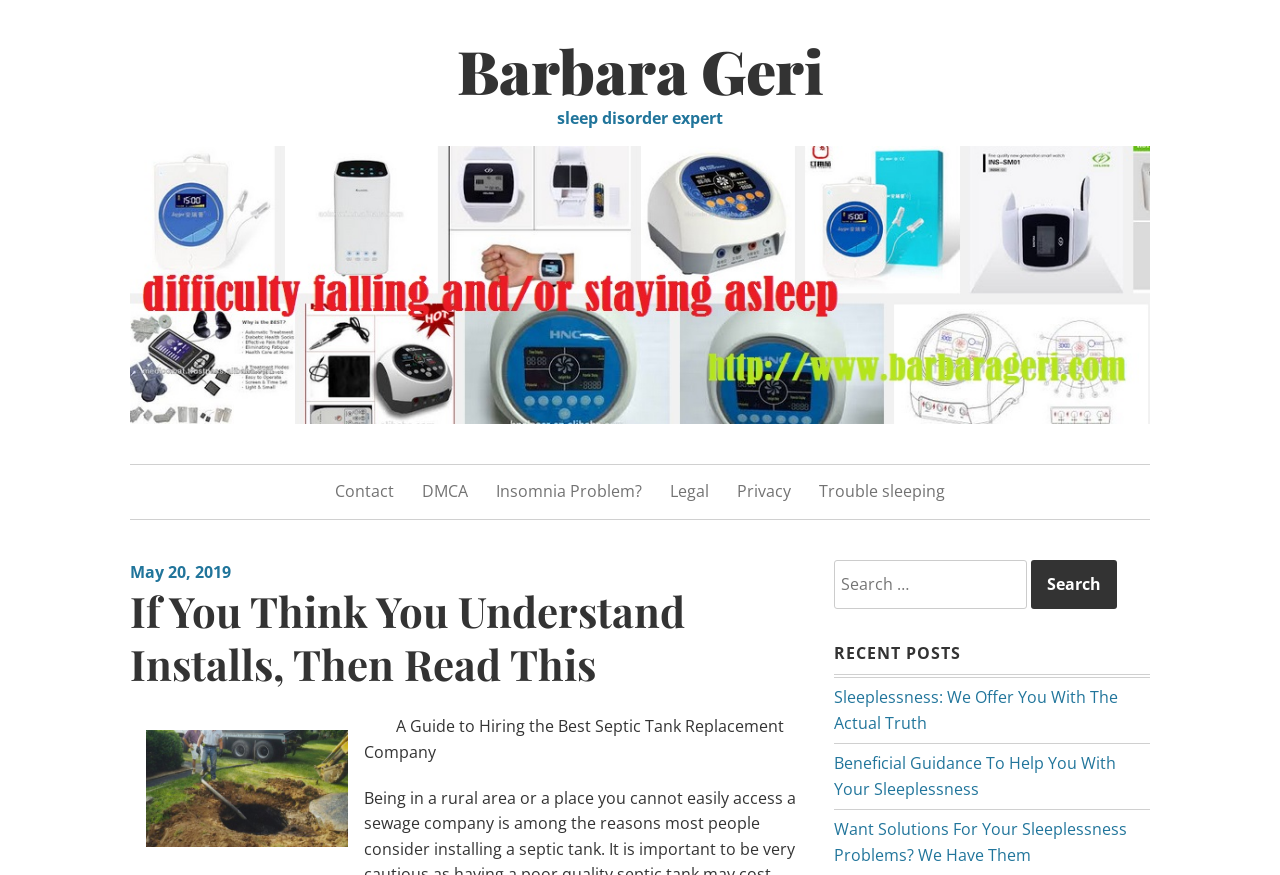Given the webpage screenshot, identify the bounding box of the UI element that matches this description: "parent_node: Barbara Geri".

[0.102, 0.15, 0.898, 0.175]